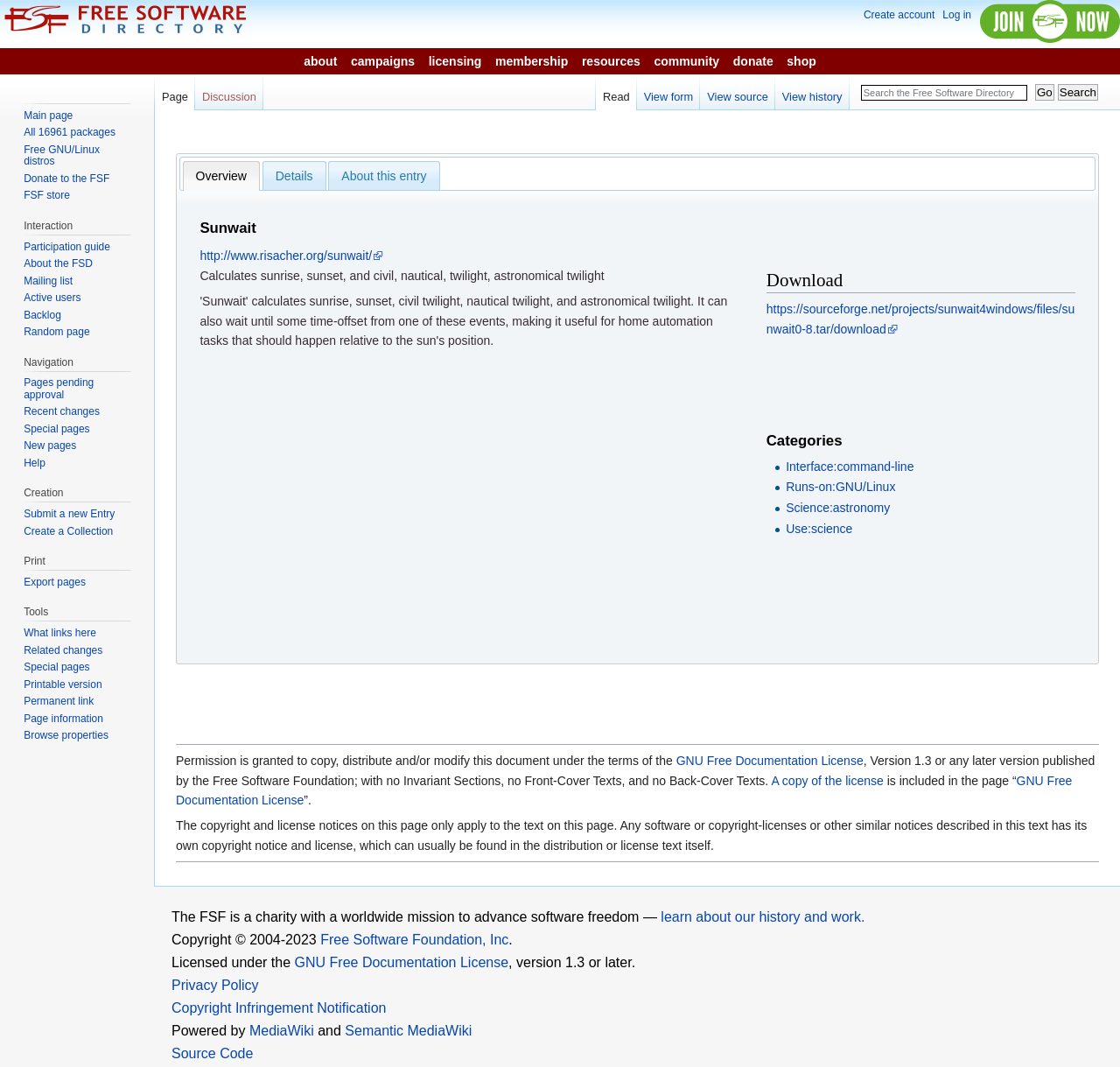Predict the bounding box of the UI element based on this description: "A copy of the license".

[0.689, 0.725, 0.789, 0.738]